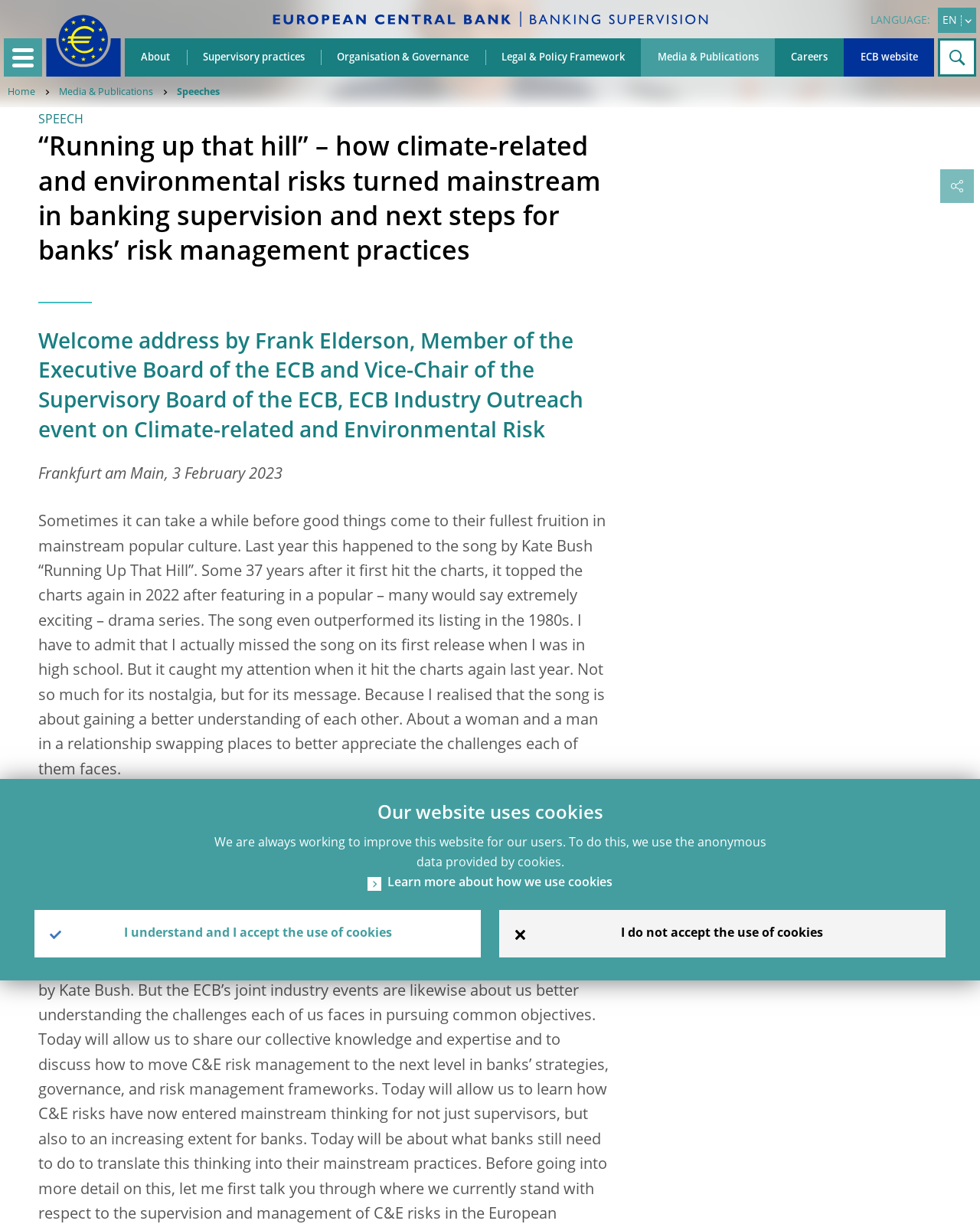What is the main topic of the webpage?
Please provide a single word or phrase in response based on the screenshot.

Banking supervision